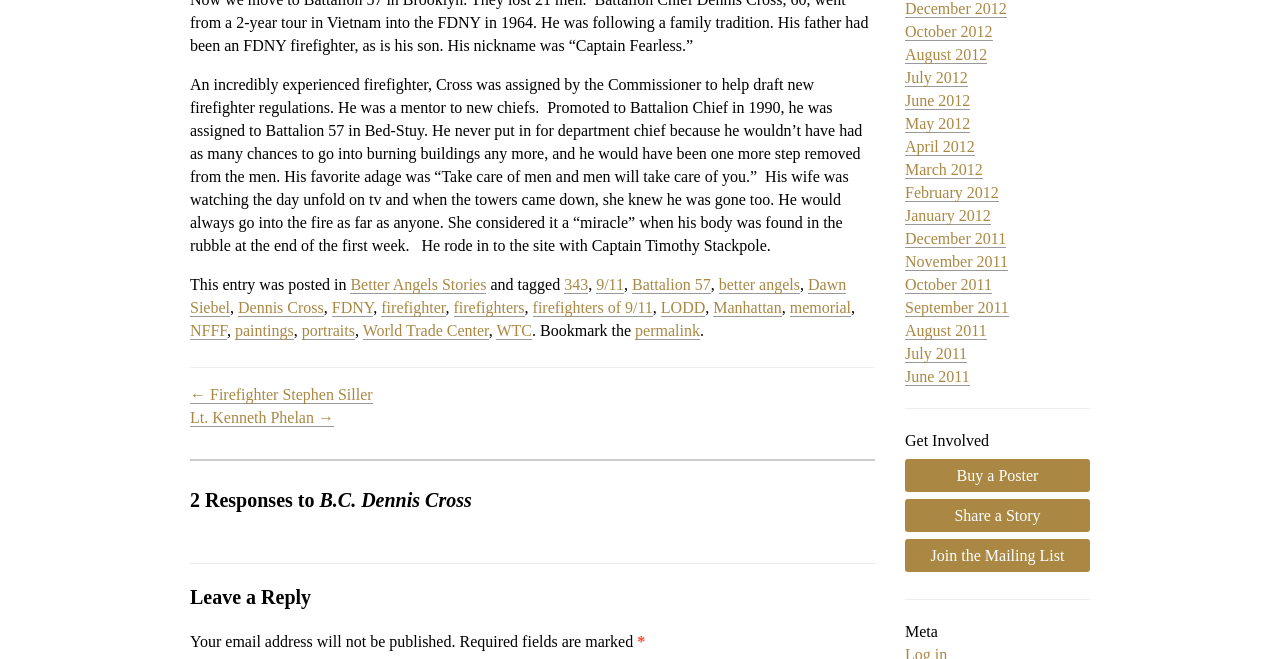Determine the bounding box coordinates of the clickable region to follow the instruction: "View posts from December 2012".

[0.707, 0.0, 0.787, 0.027]